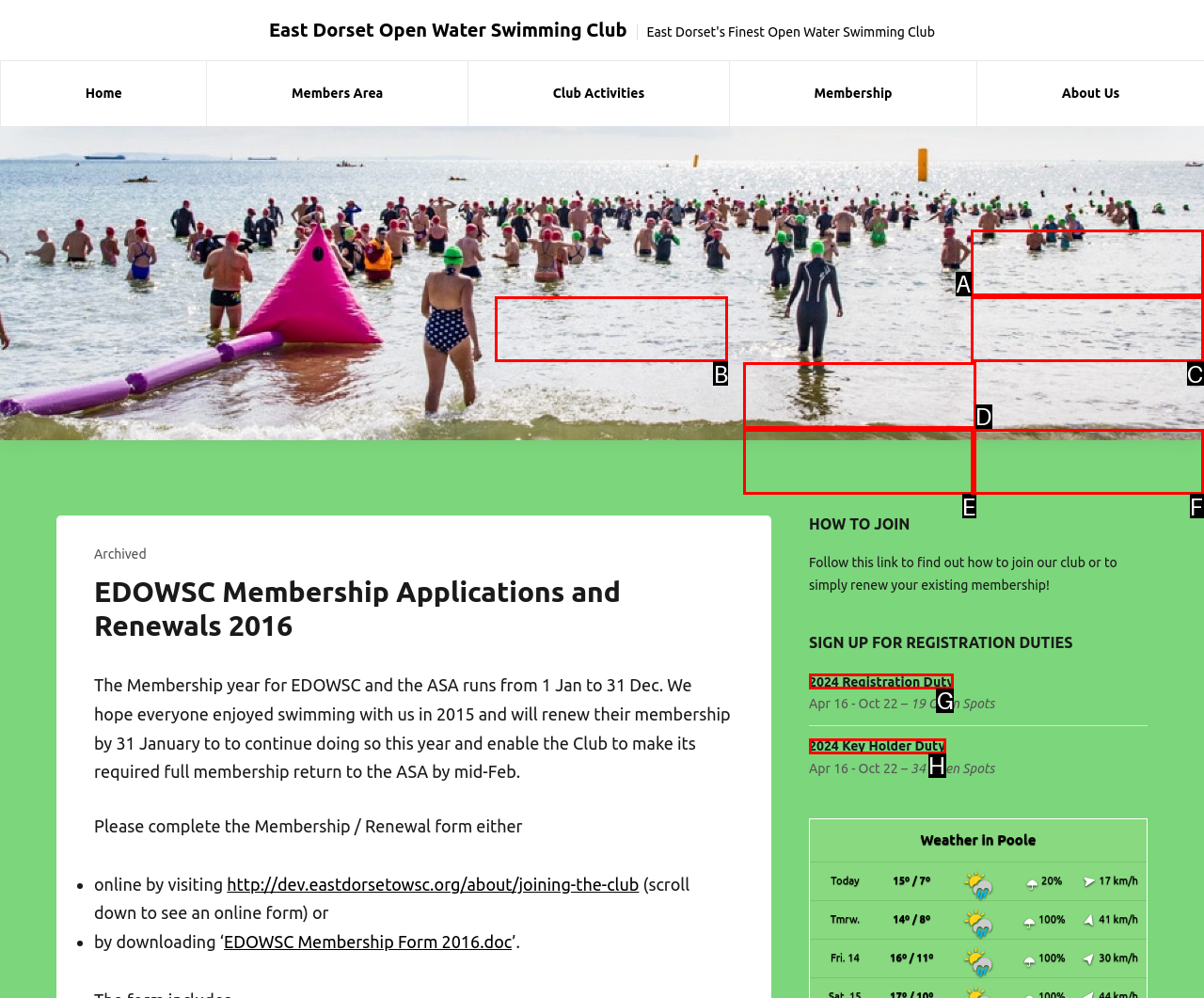Tell me the letter of the UI element to click in order to accomplish the following task: Click on the '2024 Registration Duty' link
Answer with the letter of the chosen option from the given choices directly.

G